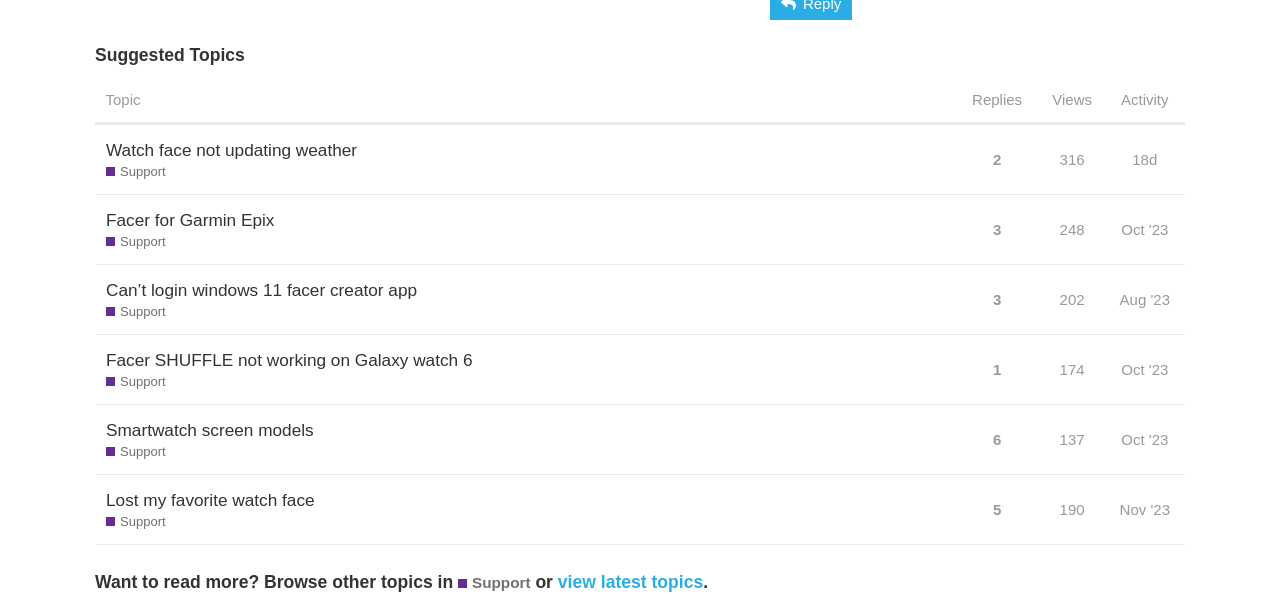What is the category of the topic 'Watch face not updating weather Support'?
Use the information from the image to give a detailed answer to the question.

The category of the topic 'Watch face not updating weather Support' can be determined by looking at the link 'Support' associated with the topic, which indicates that it belongs to the Support category.